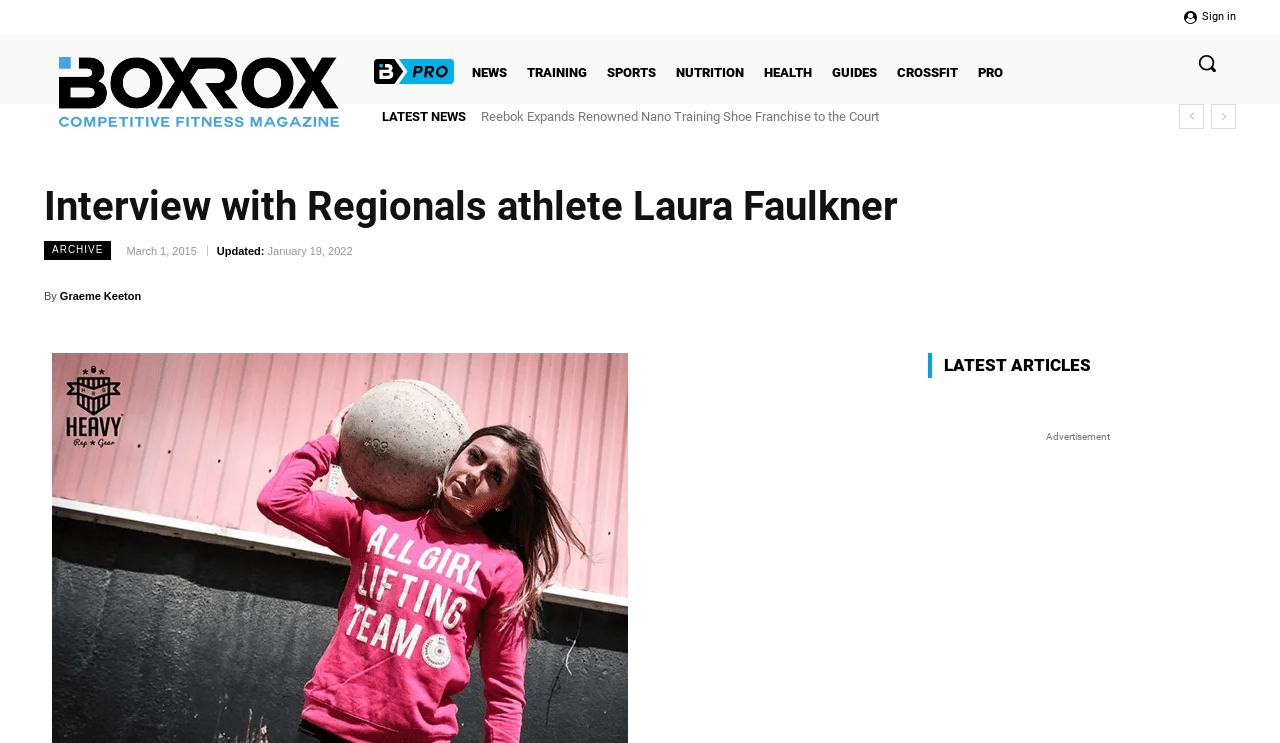What is the name of the magazine?
Look at the image and provide a detailed response to the question.

The name of the magazine can be found in the top-left corner of the webpage, where it says 'BOXROX - Competitive Fitness Magazine'.